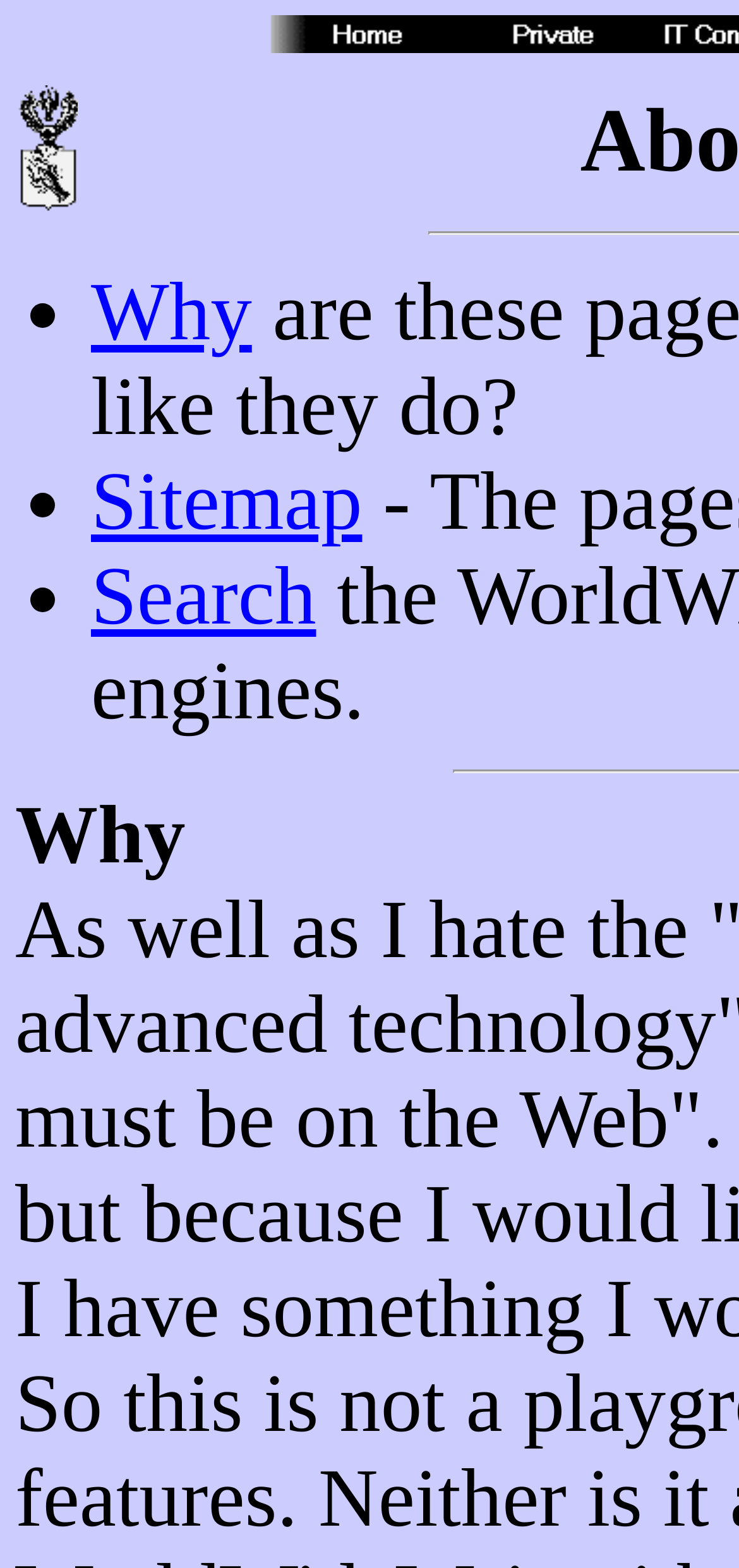Answer the question with a brief word or phrase:
What is the second link in the list?

Sitemap